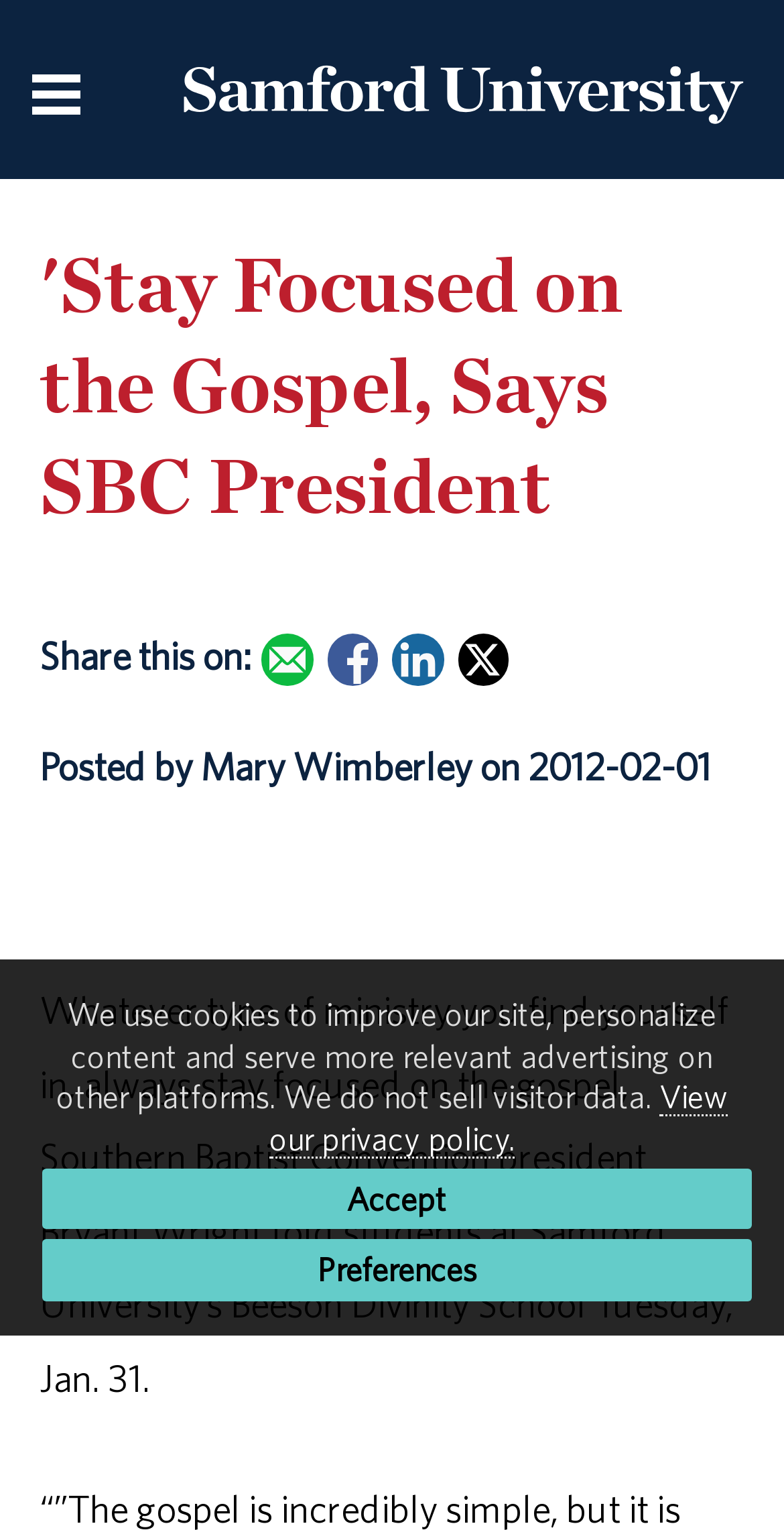Show the bounding box coordinates for the element that needs to be clicked to execute the following instruction: "Email this to a Friend". Provide the coordinates in the form of four float numbers between 0 and 1, i.e., [left, top, right, bottom].

[0.444, 0.553, 0.532, 0.597]